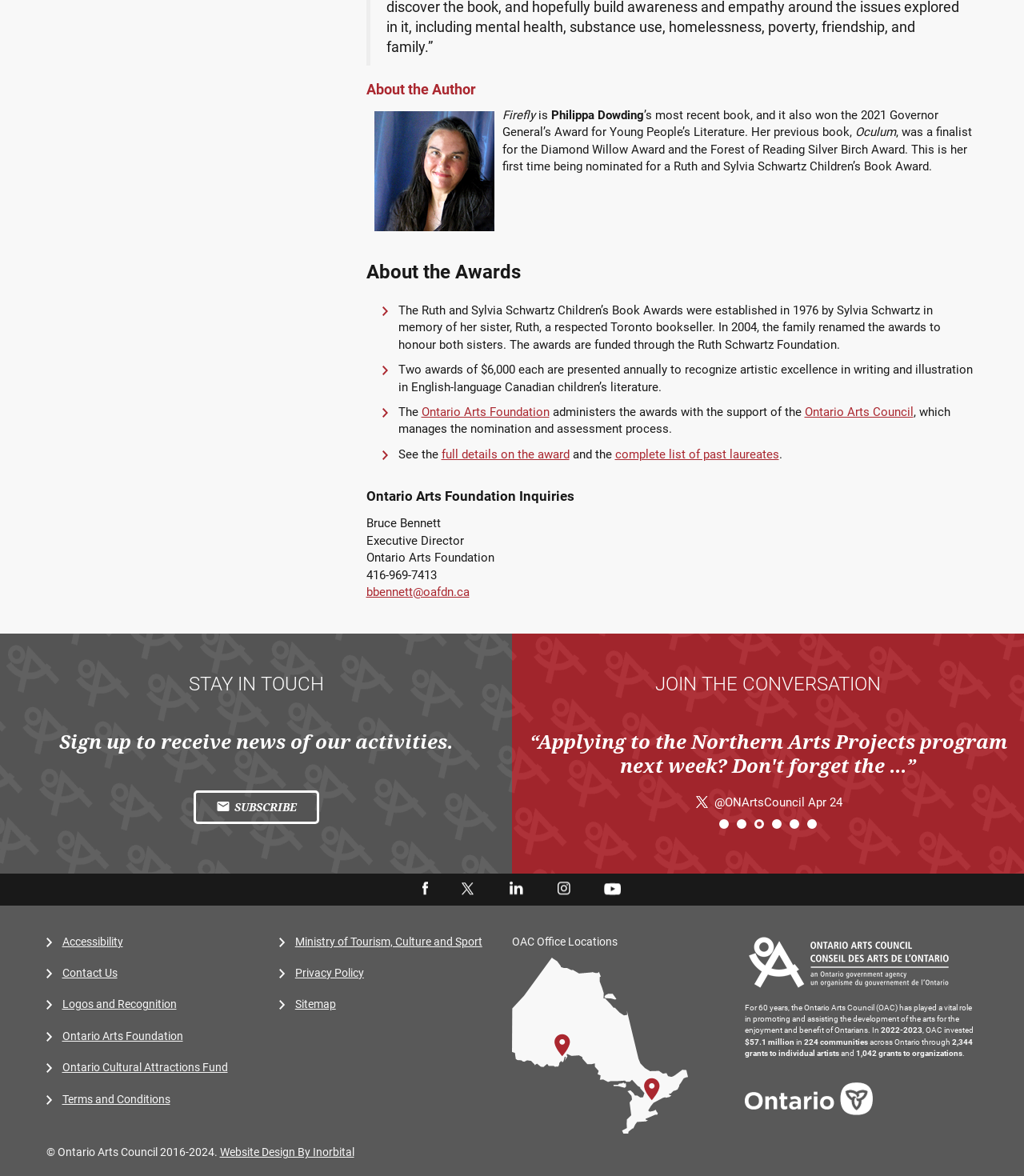What is the social media platform with the icon located at [0.41, 0.749, 0.418, 0.762]?
Respond to the question with a single word or phrase according to the image.

Facebook